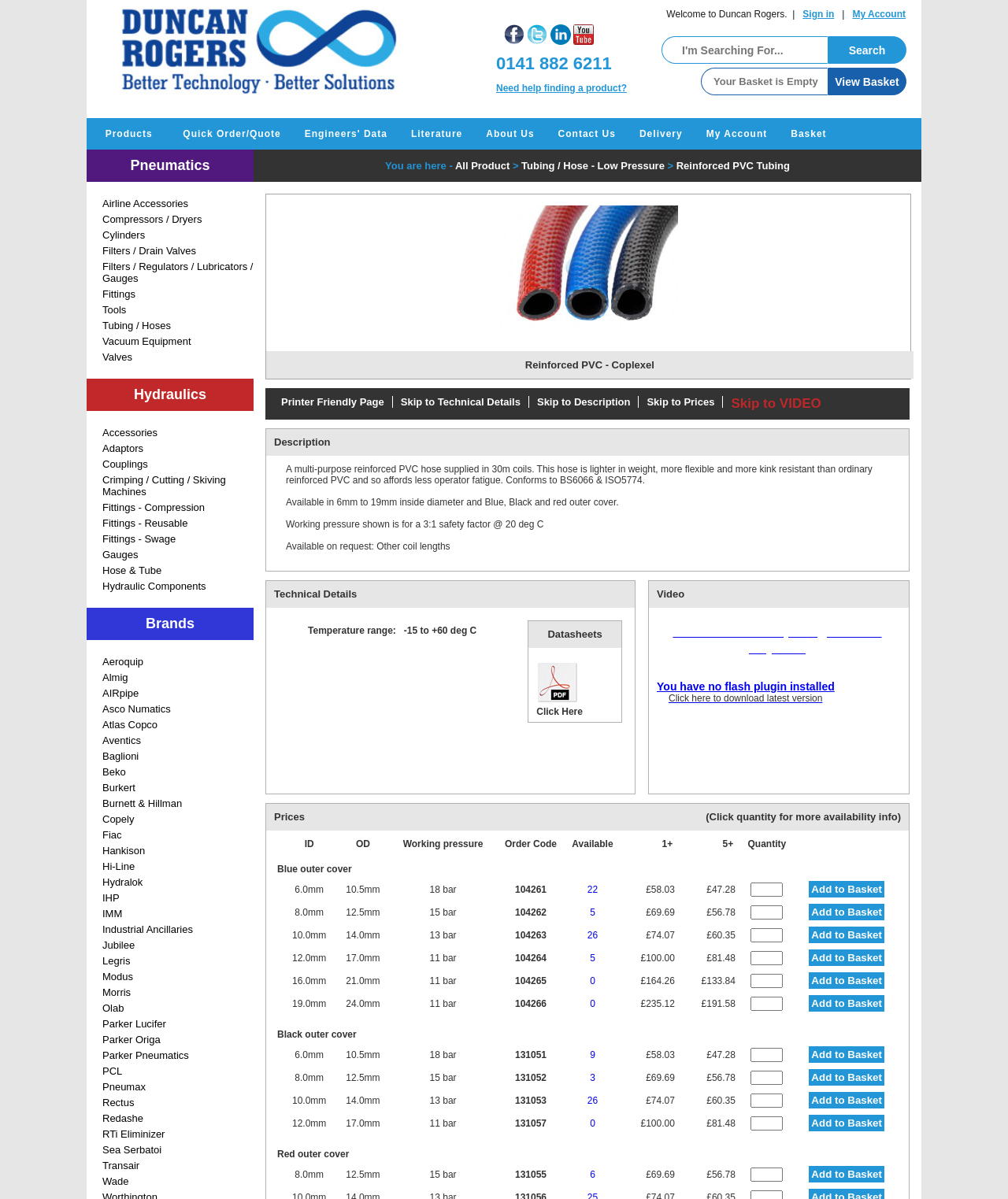Provide a brief response to the question below using one word or phrase:
What is the phone number displayed on the webpage?

0141 882 6211